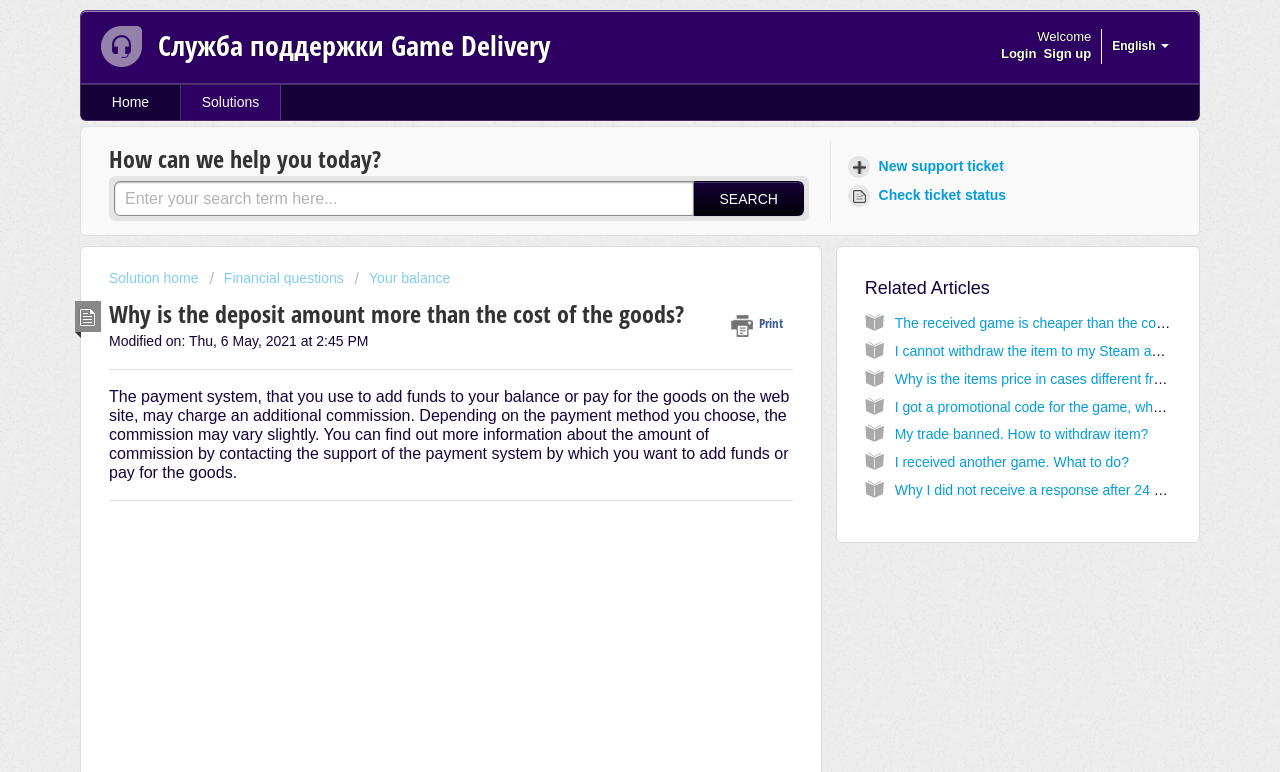Identify the bounding box of the UI component described as: "name="s" placeholder="Search here …"".

None